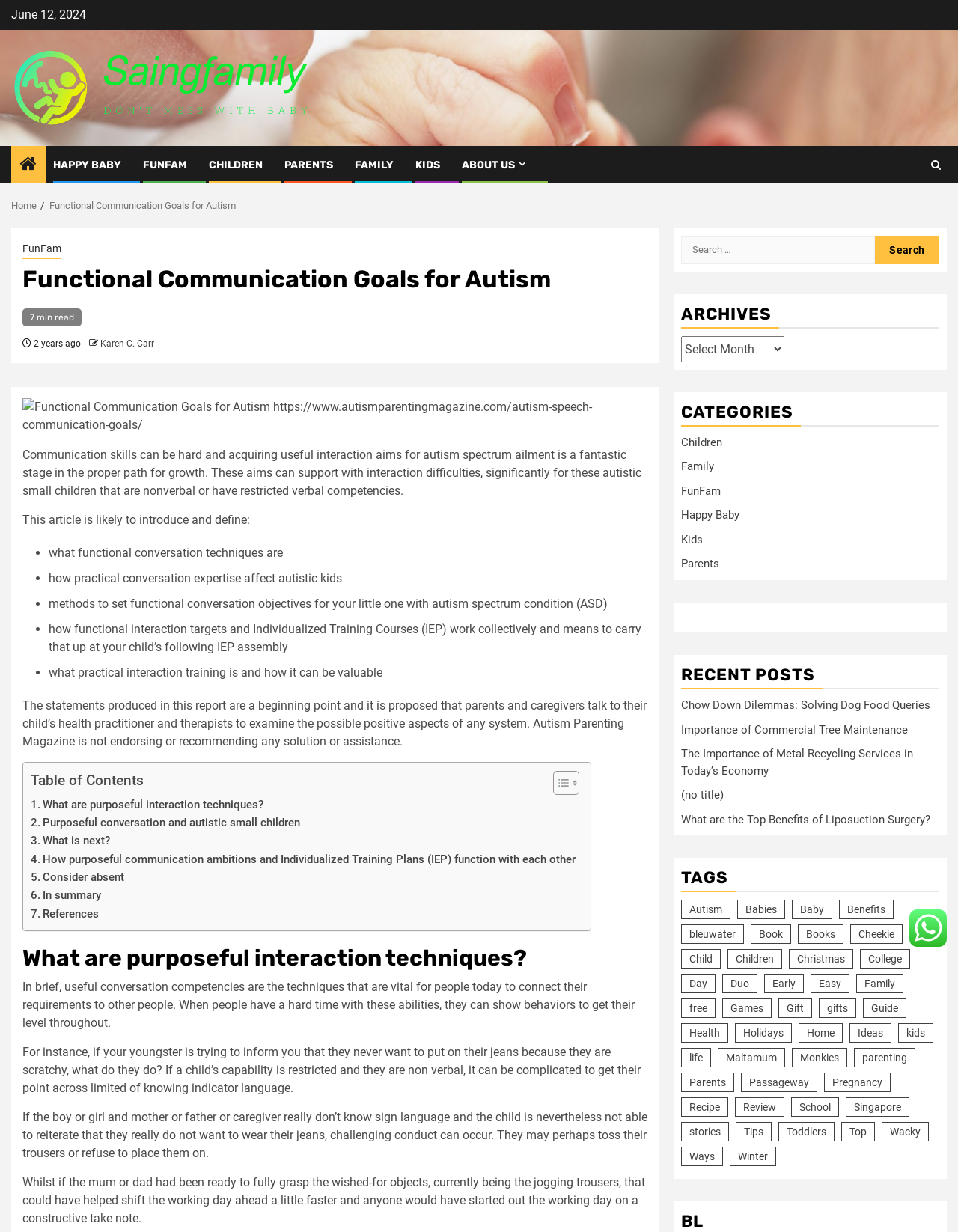Bounding box coordinates must be specified in the format (top-left x, top-left y, bottom-right x, bottom-right y). All values should be floating point numbers between 0 and 1. What are the bounding box coordinates of the UI element described as: Functional Communication Goals for Autism

[0.052, 0.162, 0.246, 0.171]